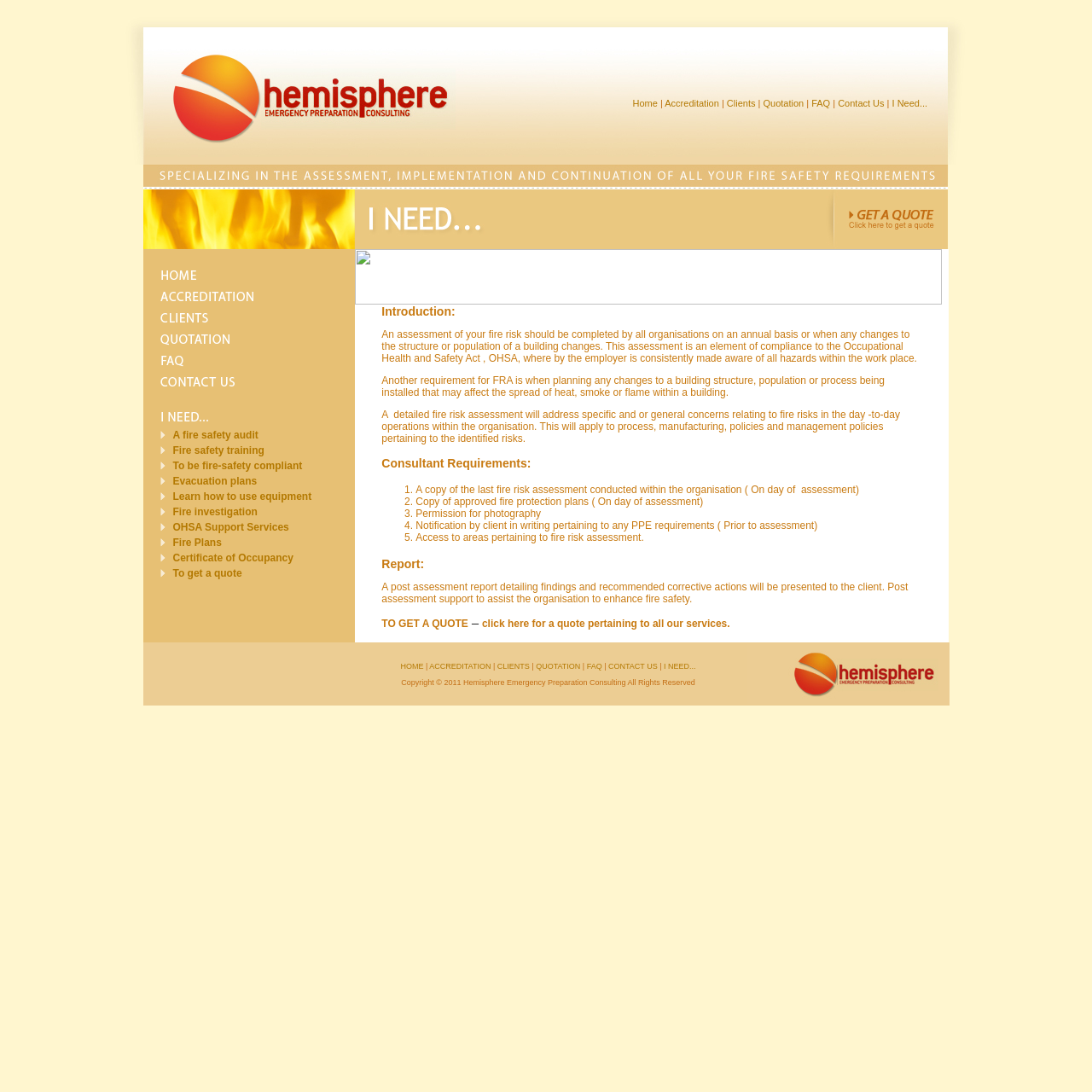Kindly determine the bounding box coordinates for the clickable area to achieve the given instruction: "View accreditation".

[0.609, 0.09, 0.658, 0.099]